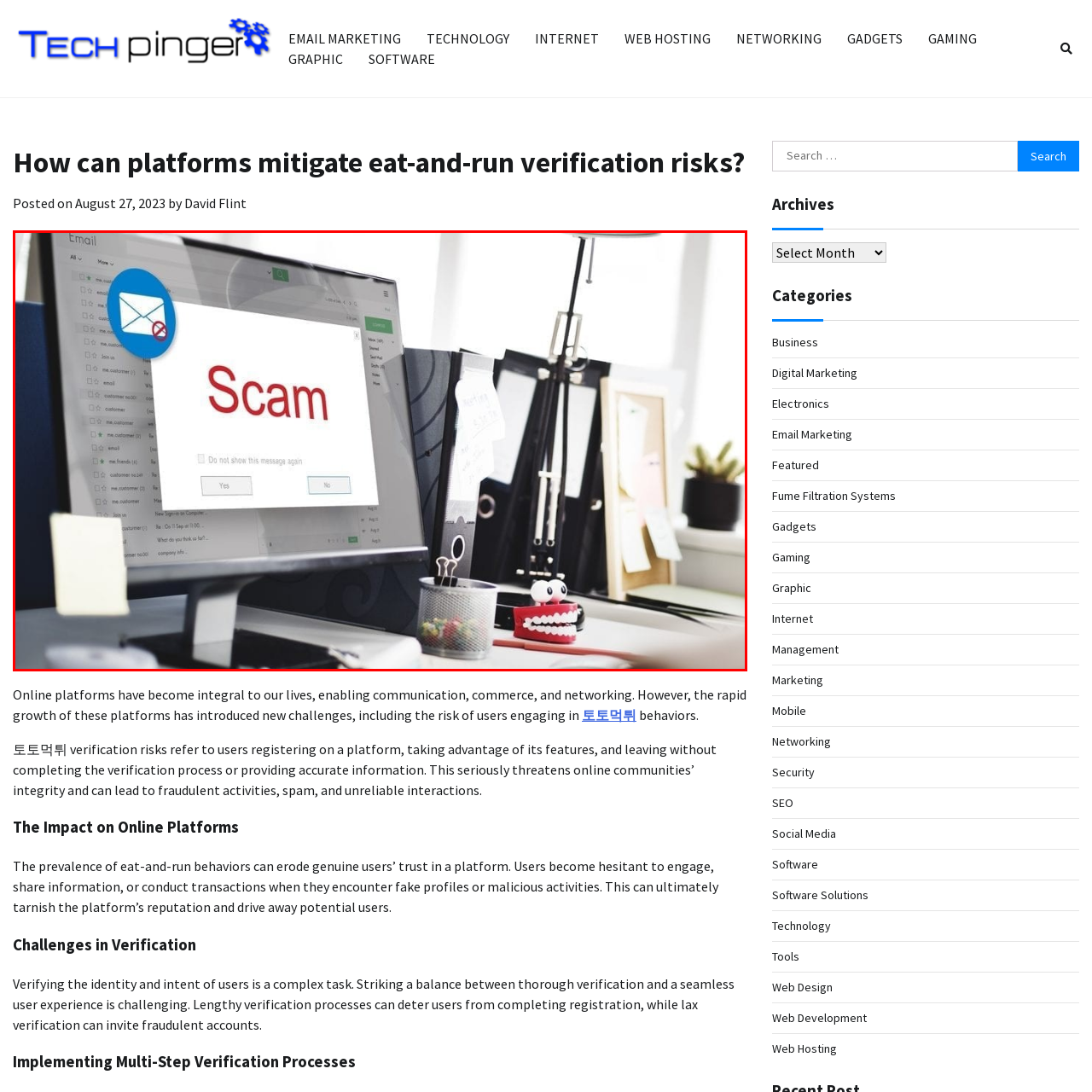Provide an extensive and detailed caption for the image section enclosed by the red boundary.

The image depicts a modern workspace featuring a computer monitor displaying an email interface. On the screen, a prominent notification labeled "Scam" in bold red text alerts the viewer to a potential phishing or fraudulent email, accompanied by options to respond with "Yes" or "No" to the message. To the left of the notification, a blue icon of an envelope with a prohibition symbol suggests caution against the message. The setting includes various office supplies and a well-organized desk, highlighting the importance of vigilance in digital communication amidst a bustling work environment.